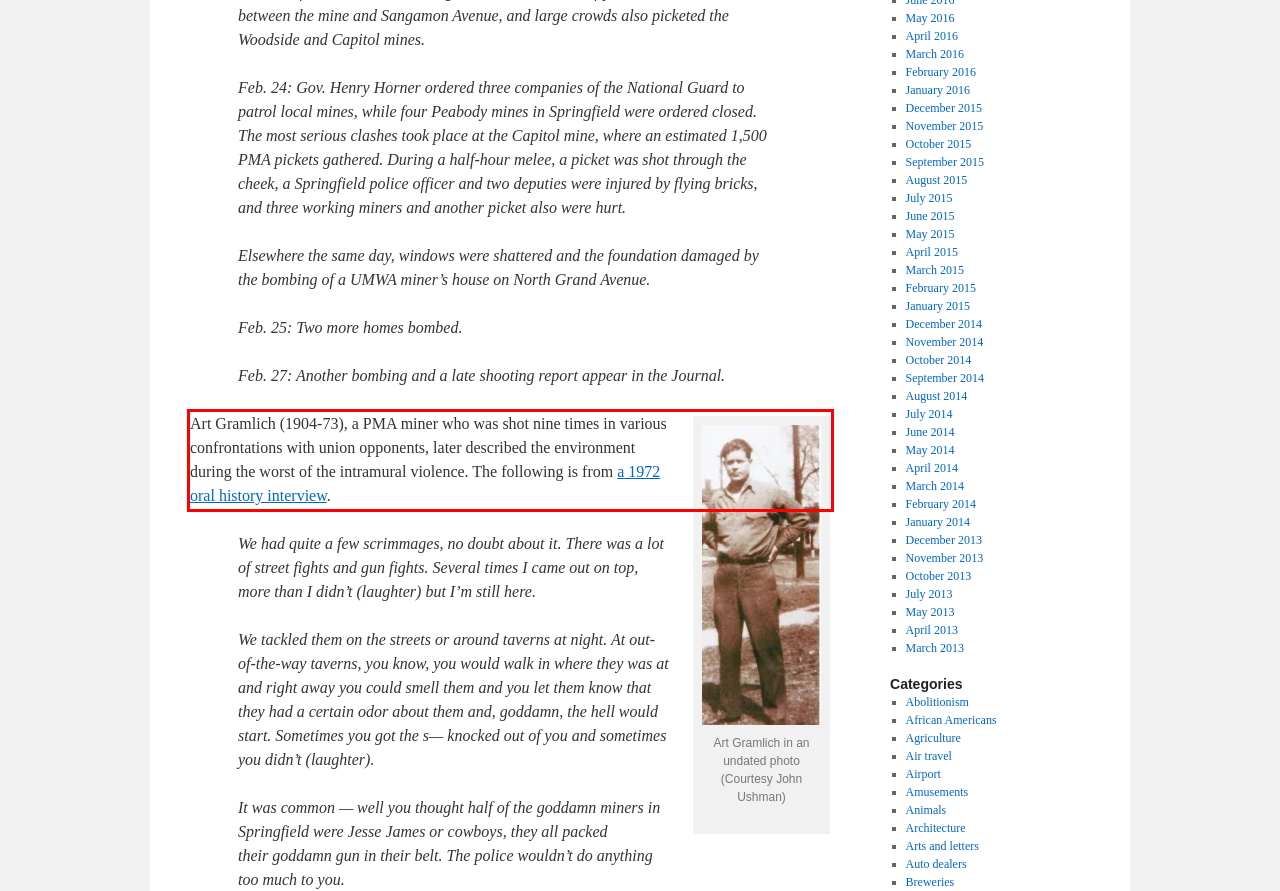Analyze the screenshot of the webpage and extract the text from the UI element that is inside the red bounding box.

Art Gramlich (1904-73), a PMA miner who was shot nine times in various confrontations with union opponents, later described the environment during the worst of the intramural violence. The following is from a 1972 oral history interview.